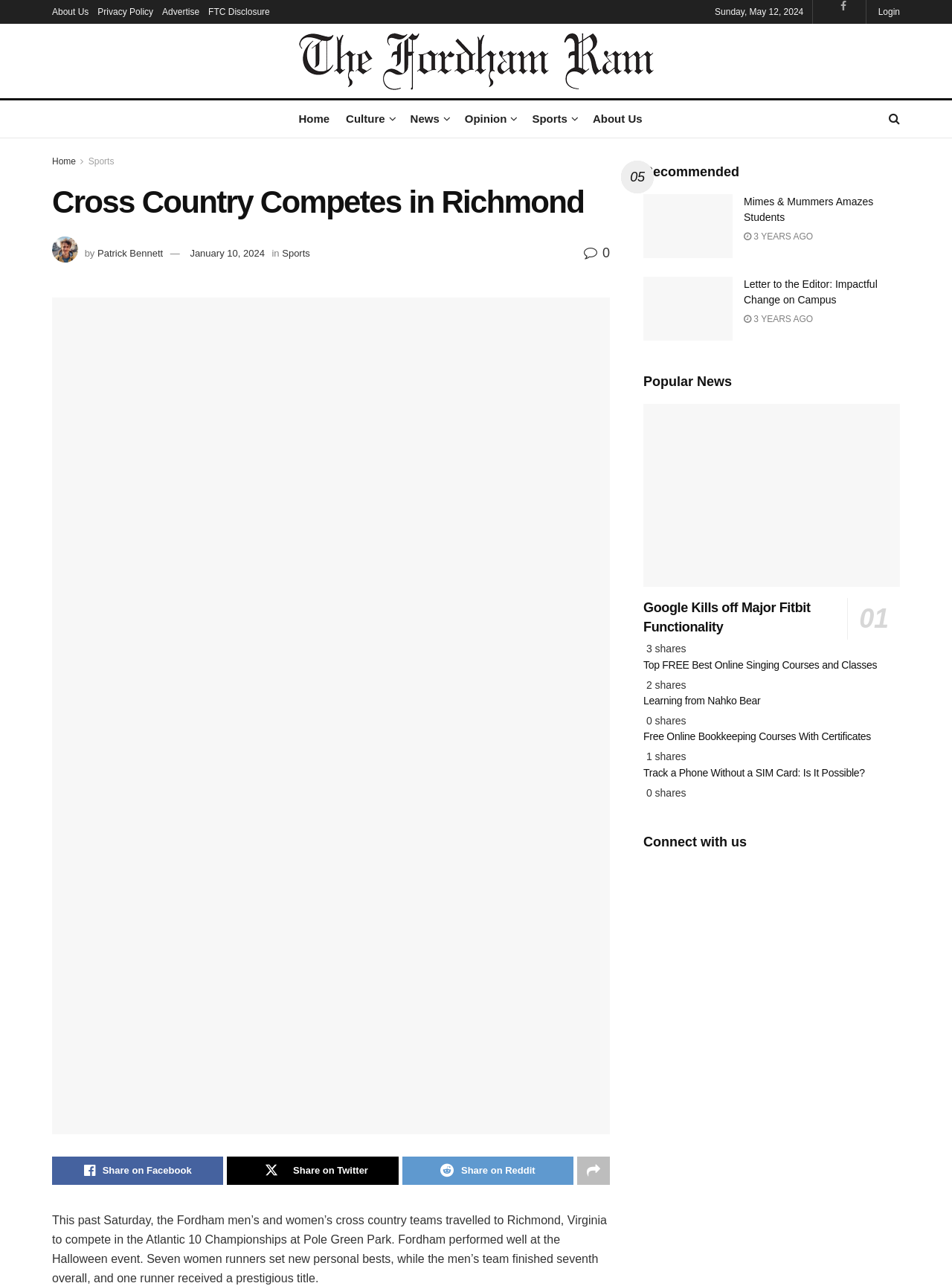Specify the bounding box coordinates for the region that must be clicked to perform the given instruction: "Share the article on Facebook".

[0.055, 0.899, 0.235, 0.921]